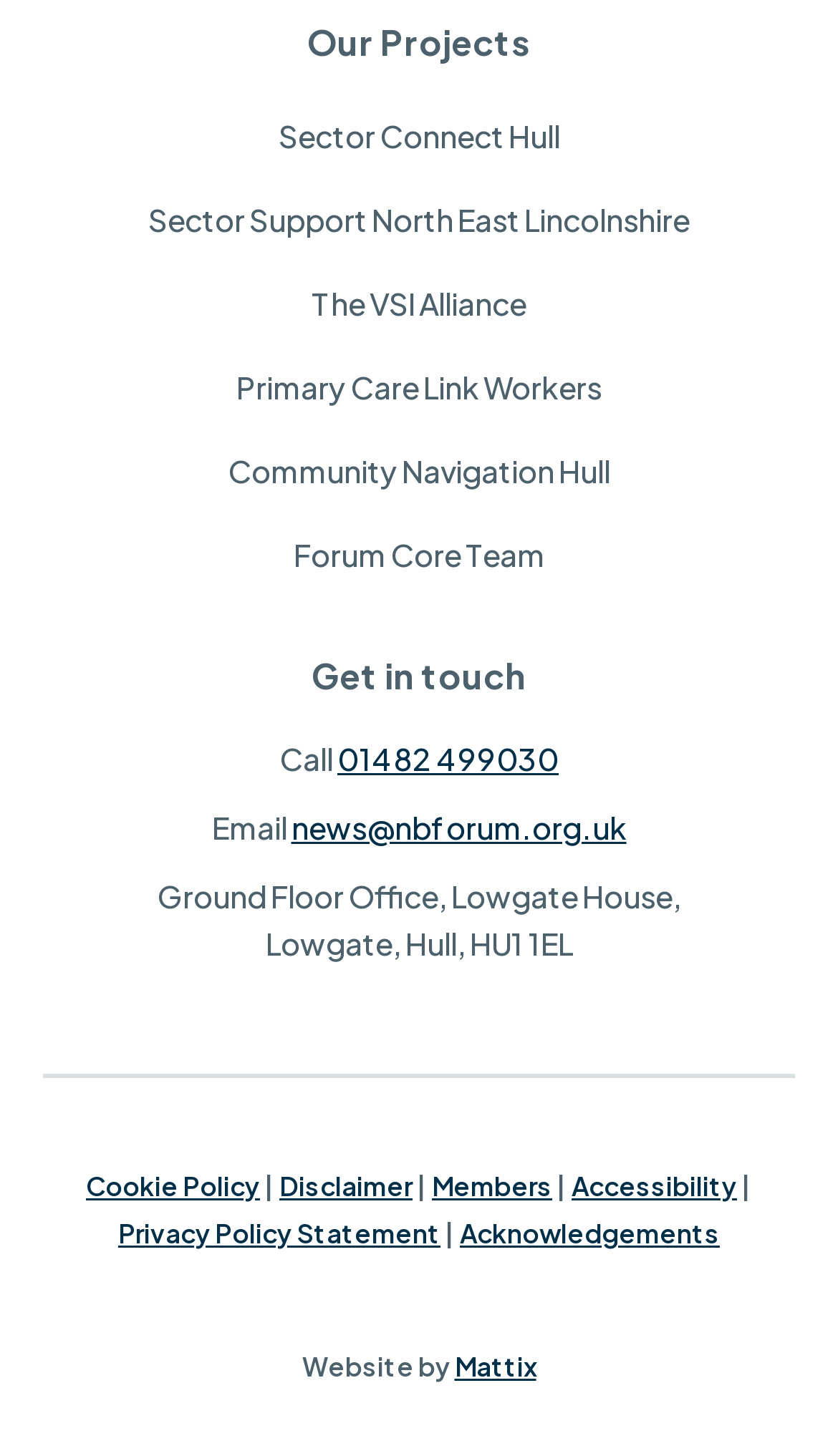Please specify the bounding box coordinates of the clickable region to carry out the following instruction: "Go to Members page". The coordinates should be four float numbers between 0 and 1, in the format [left, top, right, bottom].

[0.515, 0.804, 0.659, 0.826]